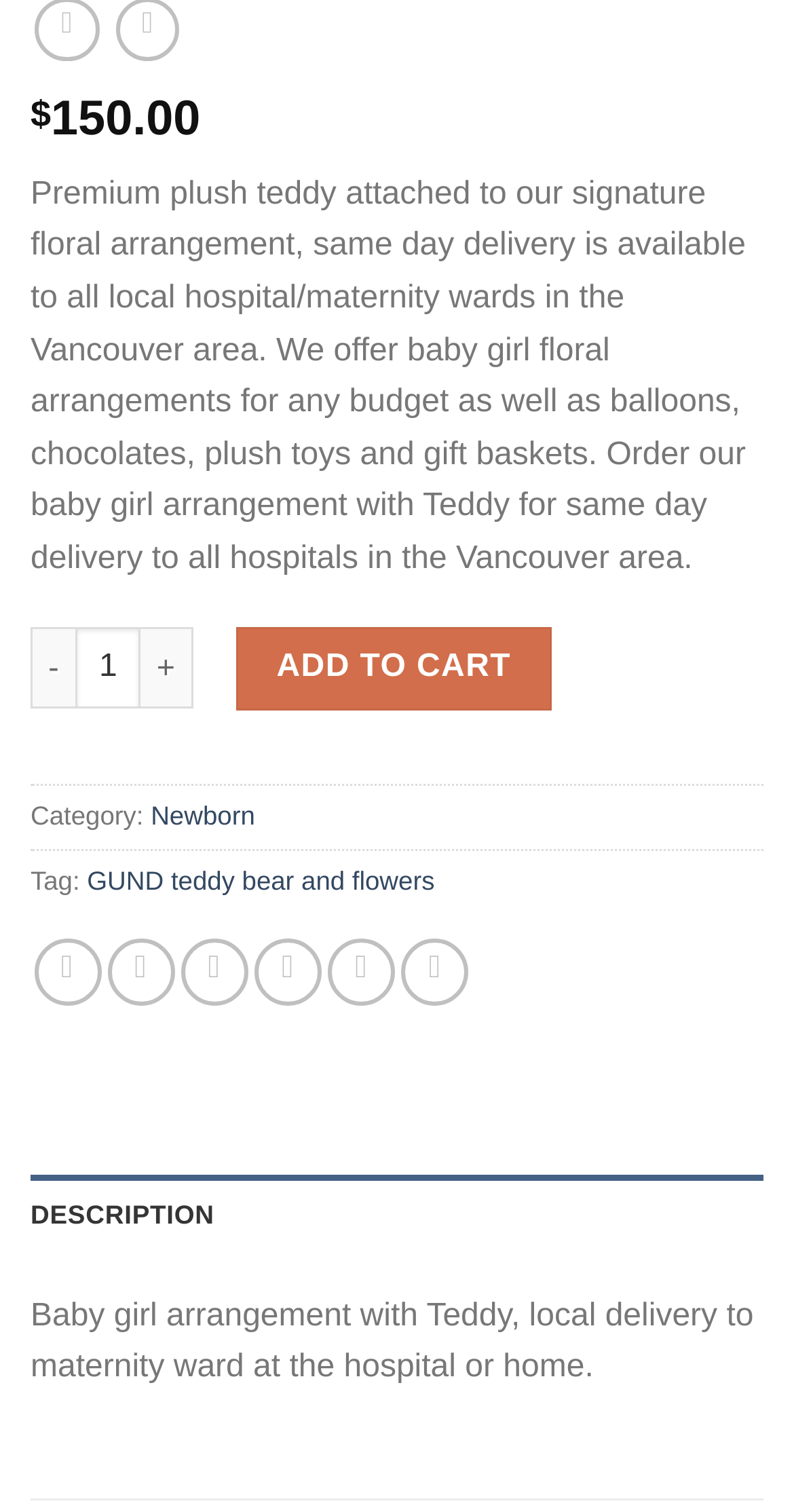Locate the bounding box coordinates of the clickable region to complete the following instruction: "Add to cart."

[0.296, 0.415, 0.695, 0.47]